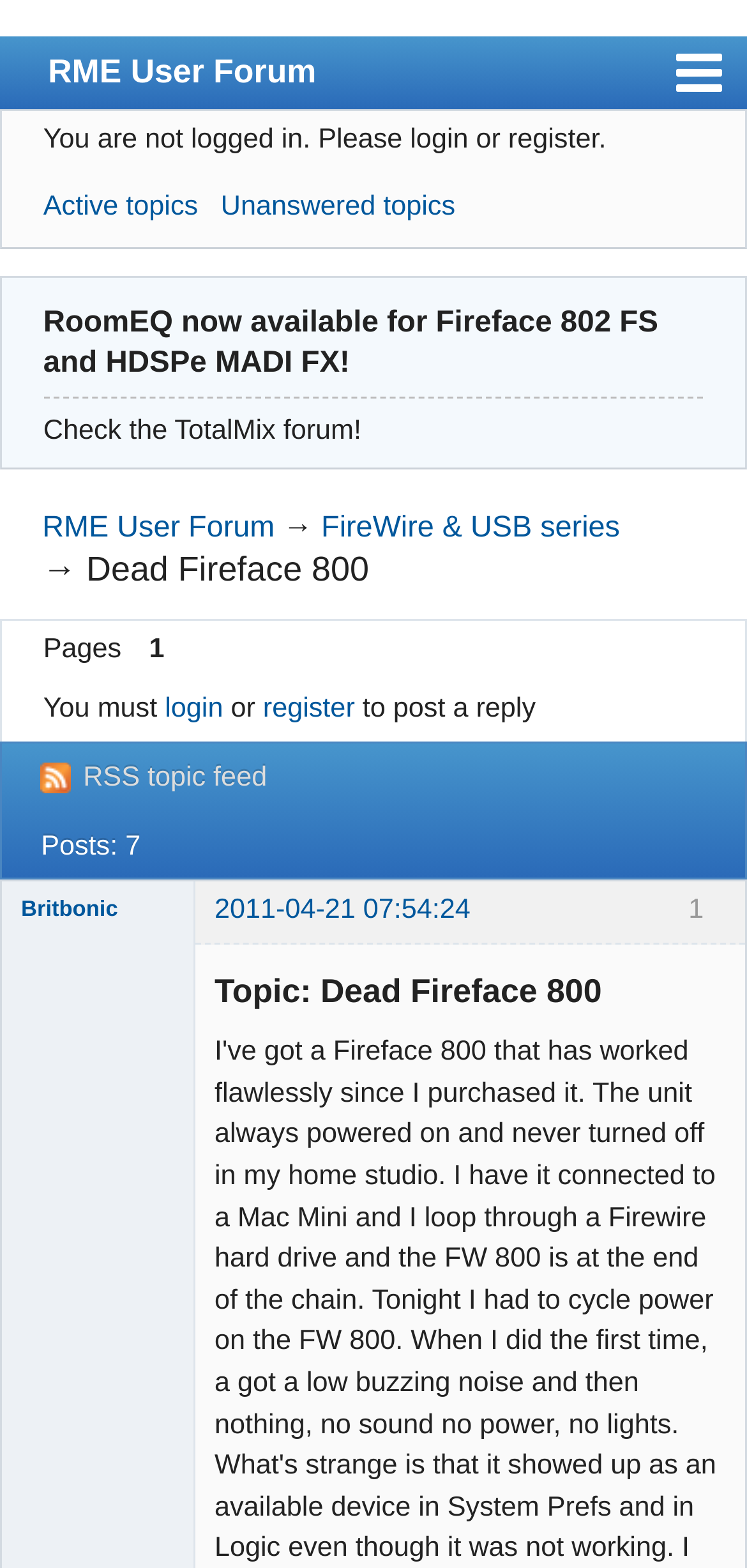Please locate the bounding box coordinates for the element that should be clicked to achieve the following instruction: "Search in the forum". Ensure the coordinates are given as four float numbers between 0 and 1, i.e., [left, top, right, bottom].

[0.003, 0.21, 0.675, 0.254]